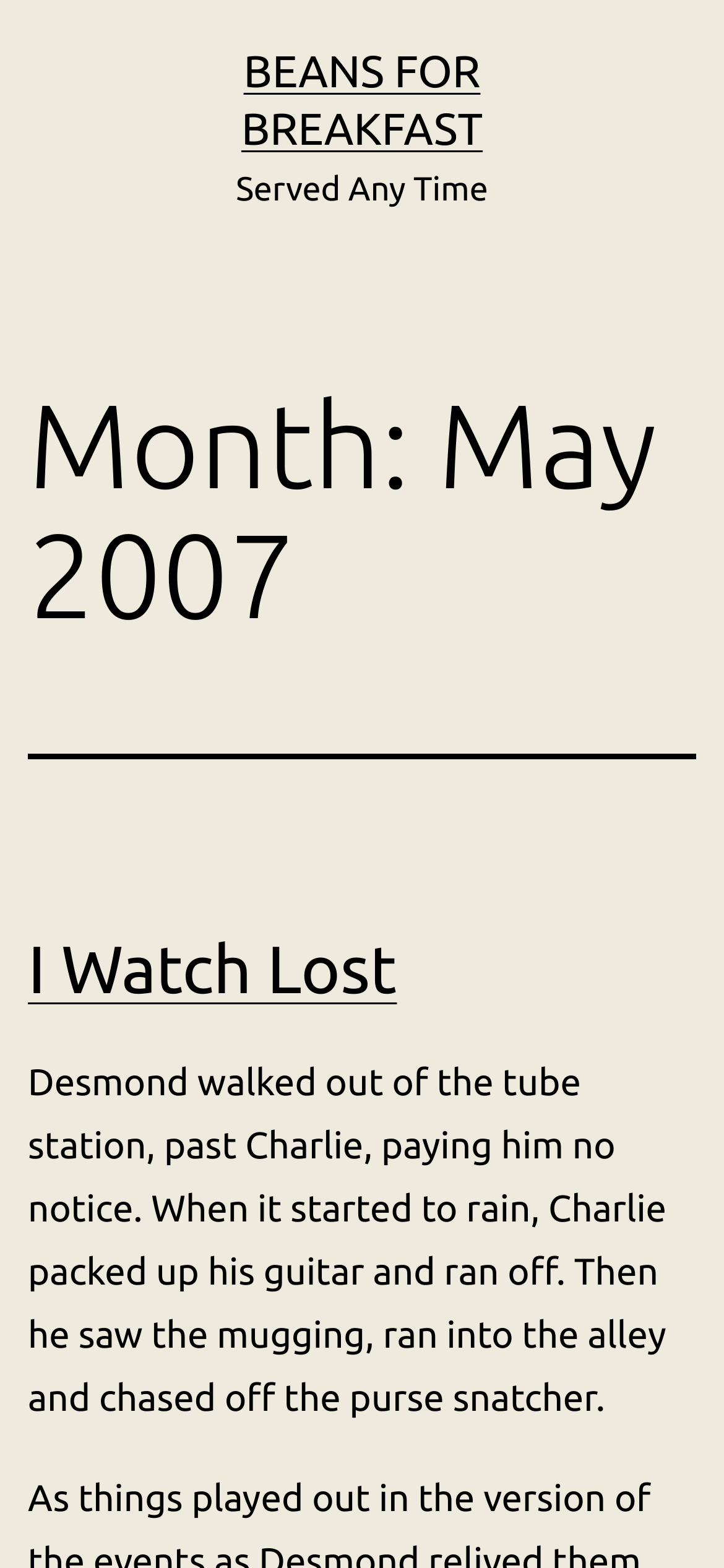Explain the contents of the webpage comprehensively.

The webpage appears to be a personal blog or journal entry from May 2007. At the top, there is a prominent link titled "BEANS FOR BREAKFAST" with the subtitle "Served Any Time" written below it. 

Below this header section, there is a main content area. On the top-left of this section, the title "Month: May 2007" is displayed. 

Underneath the month title, there is a heading that reads "I Watch Lost". This heading is followed by a link with the same title, "I Watch Lost". 

The main content of the webpage is a descriptive paragraph about an episode of the TV show Lost. The text describes a scene where Desmond walks out of a tube station, ignores Charlie, and then chases off a purse snatcher in an alley. This paragraph is positioned below the "I Watch Lost" link.